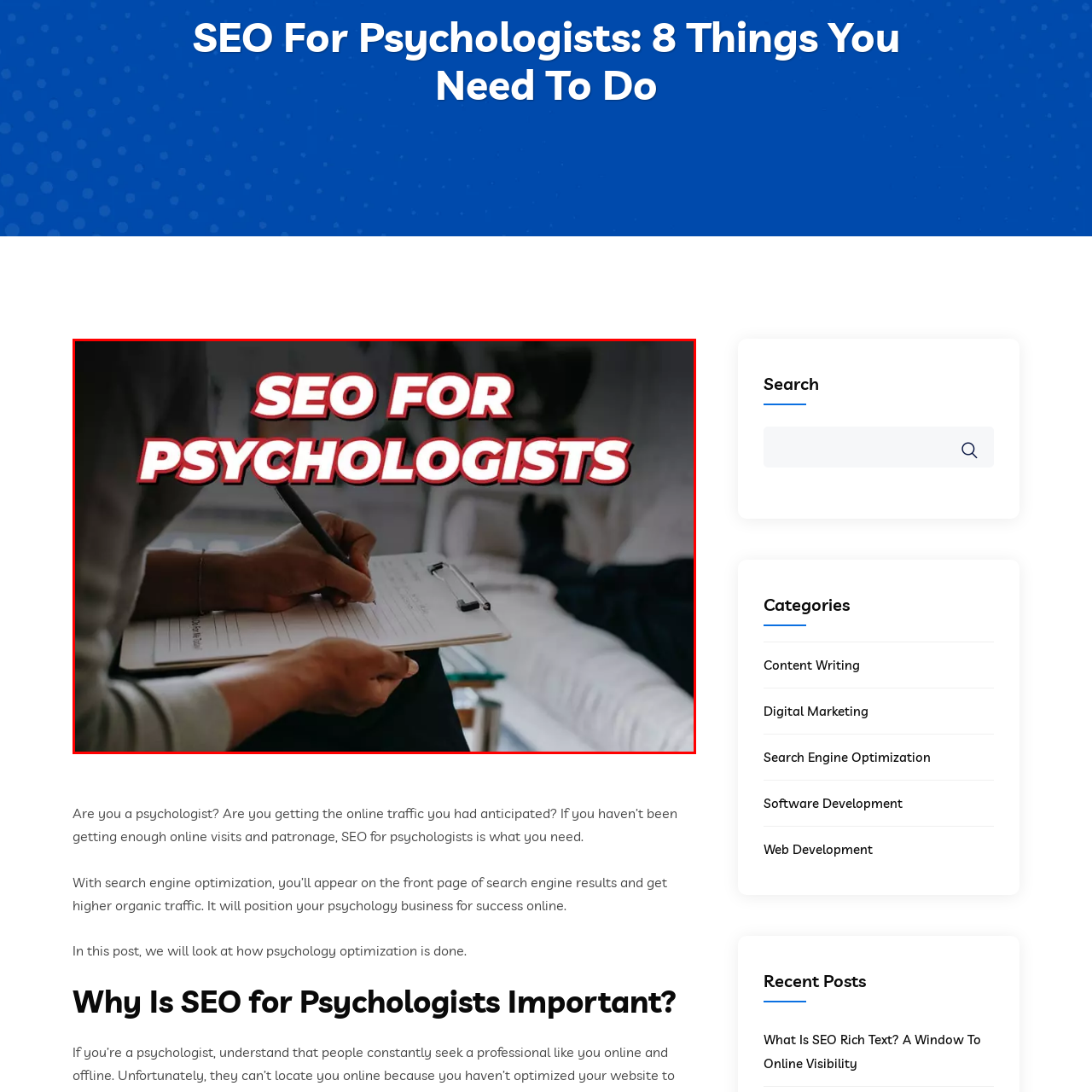What is the theme of the image?
Observe the image part marked by the red bounding box and give a detailed answer to the question.

The bold and vibrant text overlay on the image clearly conveys the theme of 'SEO For Psychologists', which implies that the image is related to the importance of search engine optimization for professionals in the field of psychology.